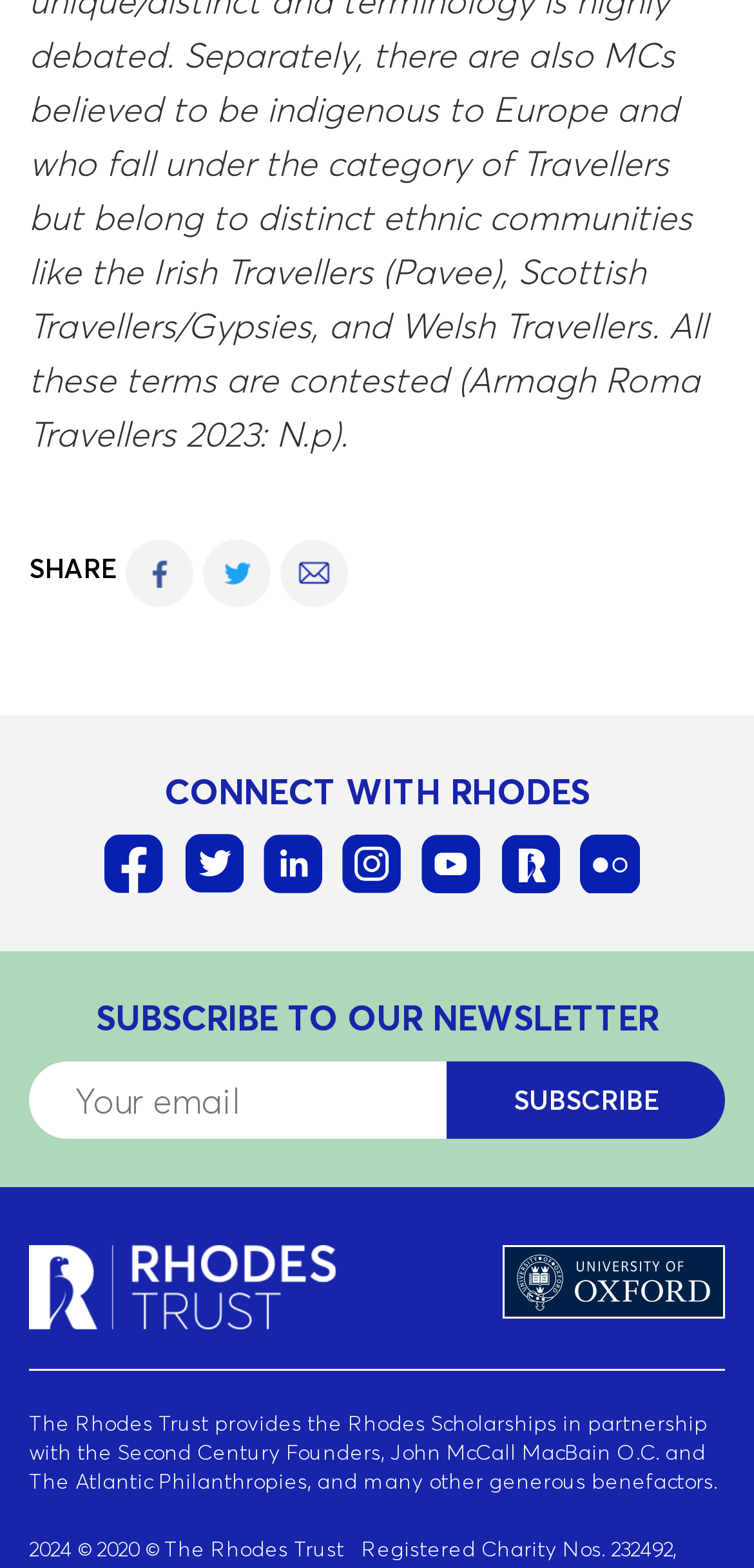Locate the bounding box coordinates of the area you need to click to fulfill this instruction: 'View Rhodes Network'. The coordinates must be in the form of four float numbers ranging from 0 to 1: [left, top, right, bottom].

[0.664, 0.532, 0.744, 0.57]